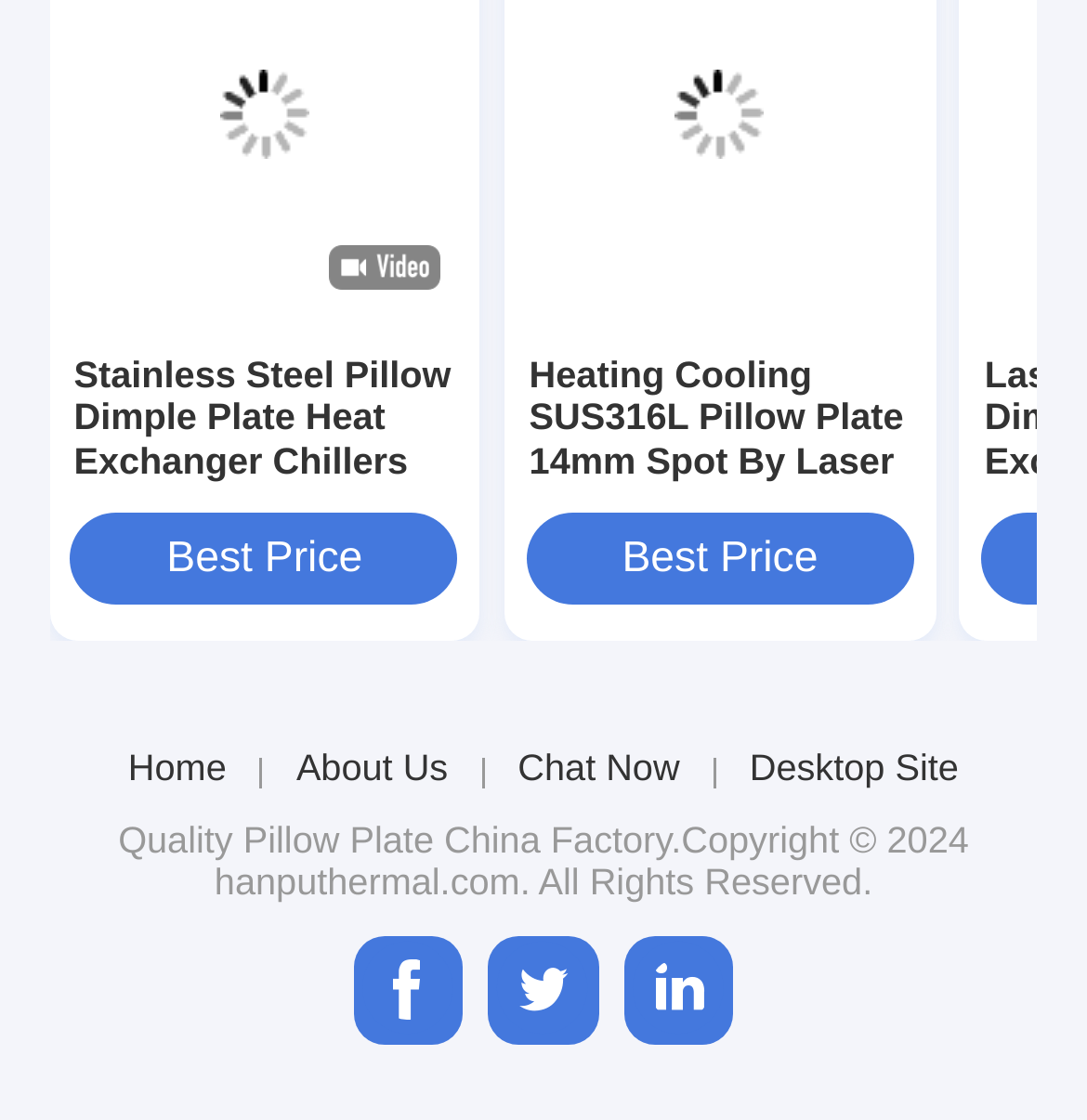Provide a one-word or short-phrase answer to the question:
What is the text below the 'Pillow Plate' link?

Quality